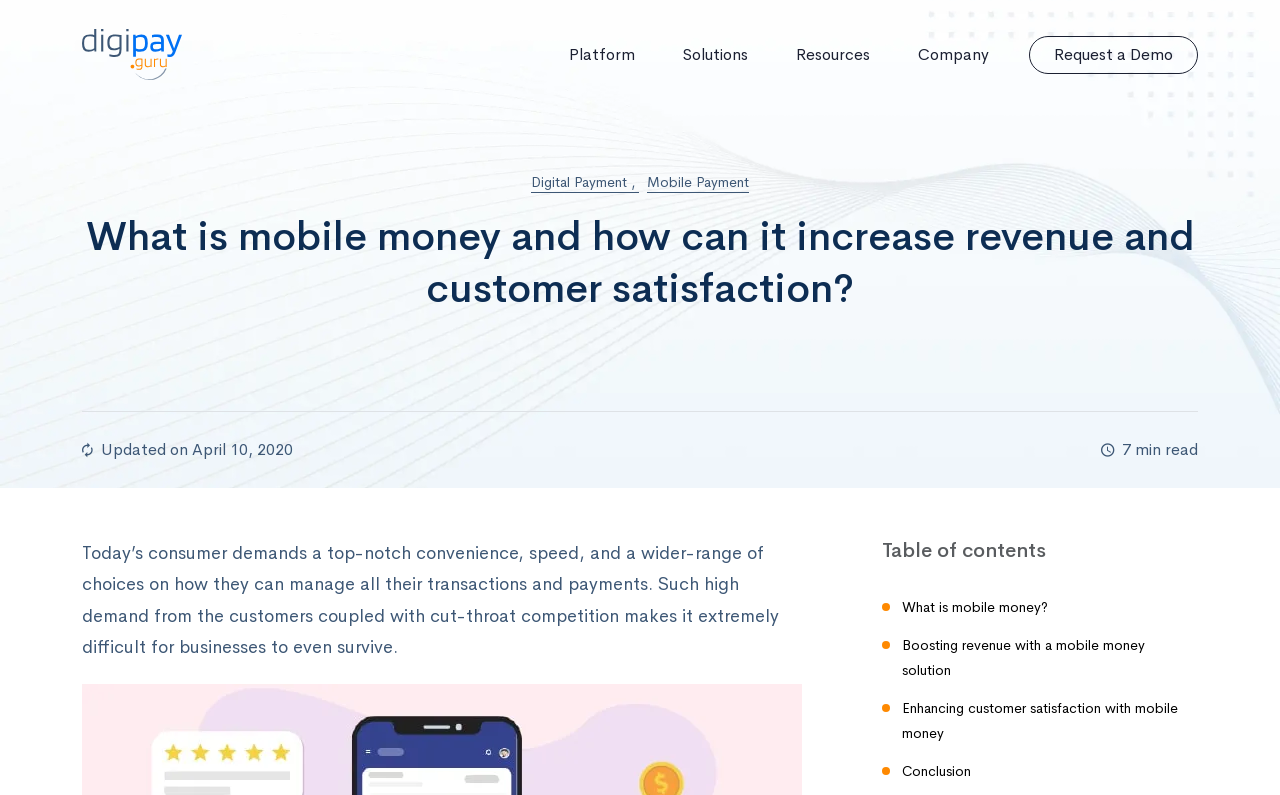Determine the bounding box coordinates of the target area to click to execute the following instruction: "Request a Demo."

[0.804, 0.045, 0.936, 0.092]